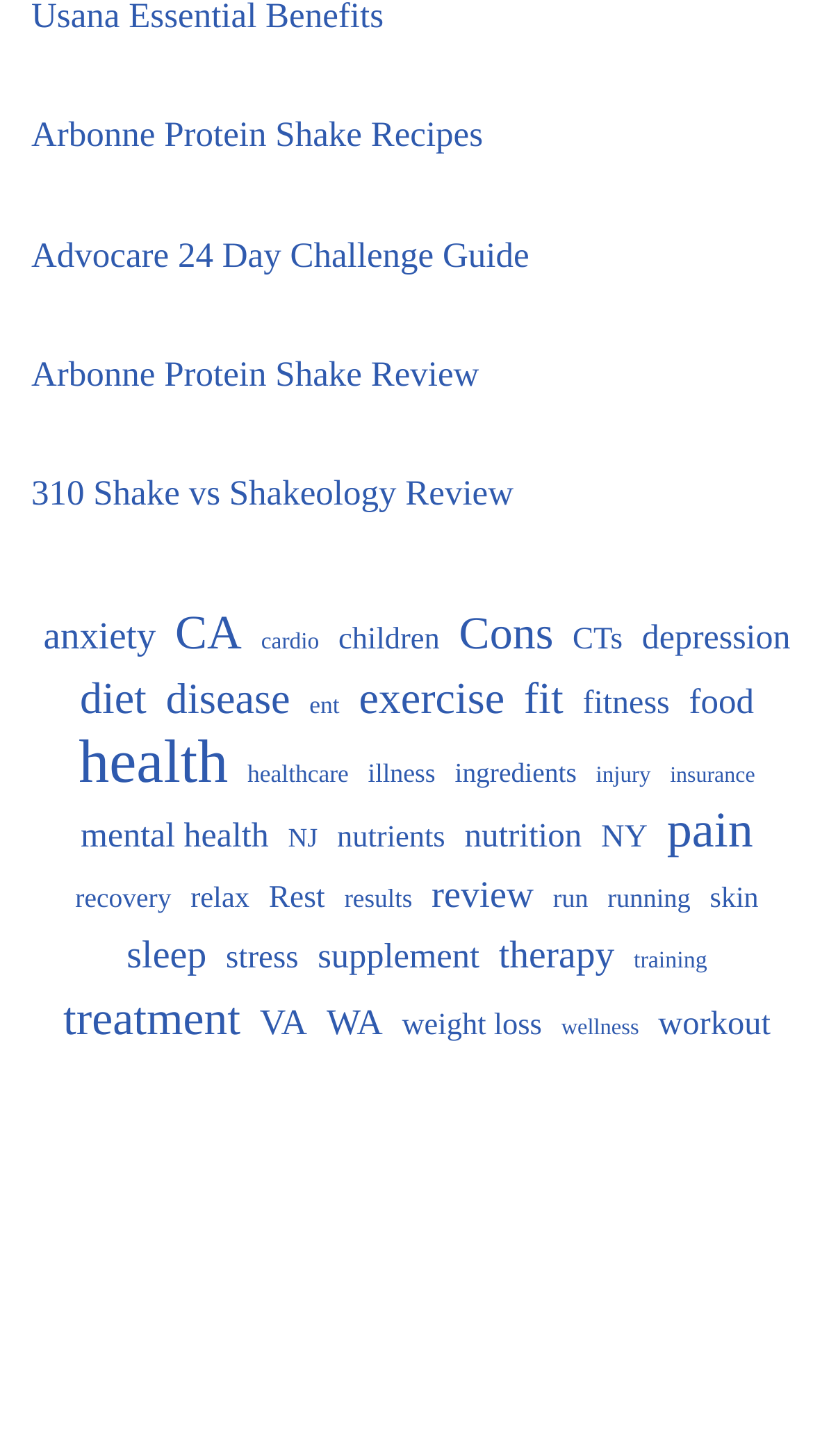What is the vertical position of the link 'anxiety'?
Look at the image and answer the question using a single word or phrase.

above the link 'CA'